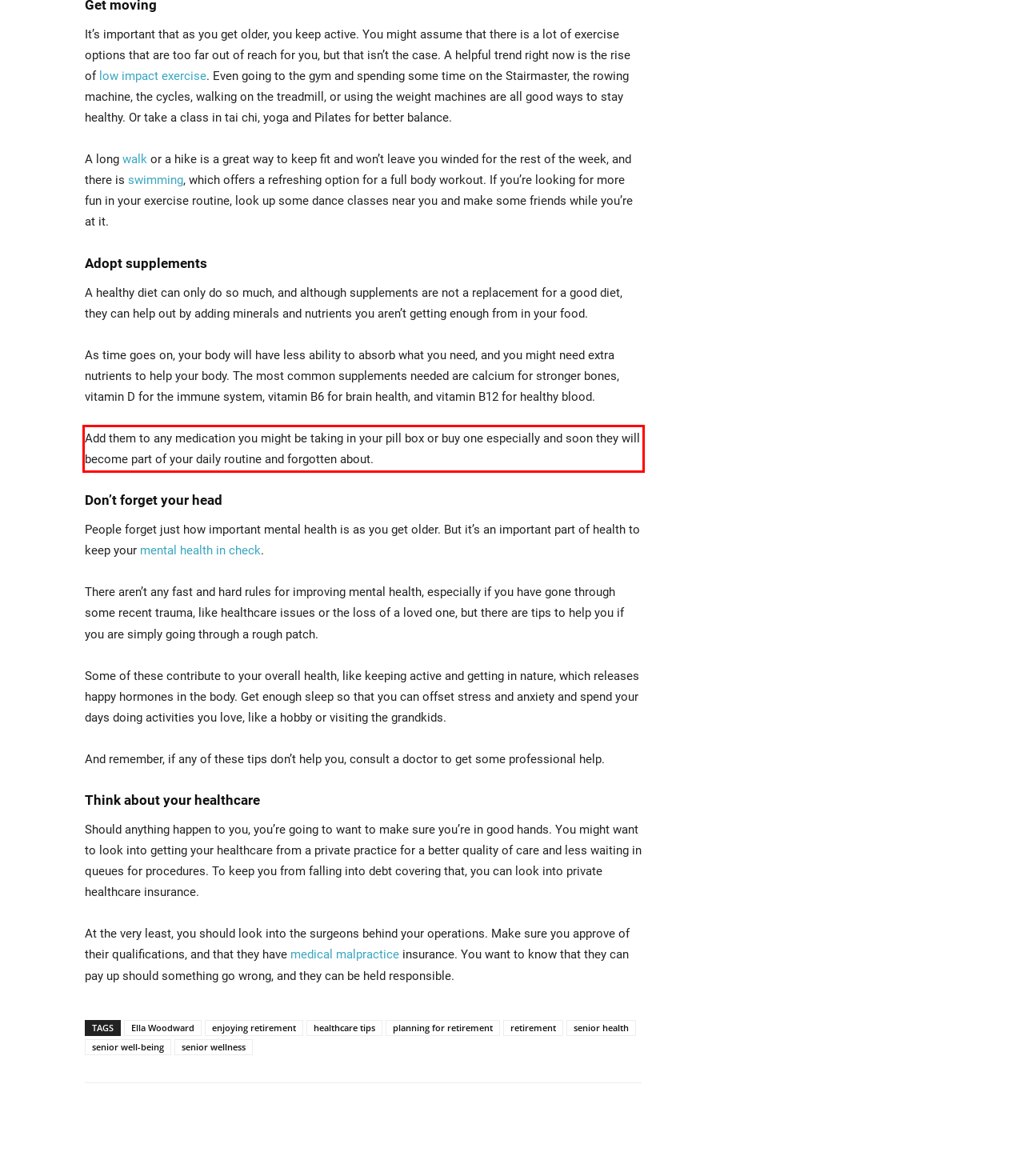You are looking at a screenshot of a webpage with a red rectangle bounding box. Use OCR to identify and extract the text content found inside this red bounding box.

Add them to any medication you might be taking in your pill box or buy one especially and soon they will become part of your daily routine and forgotten about.